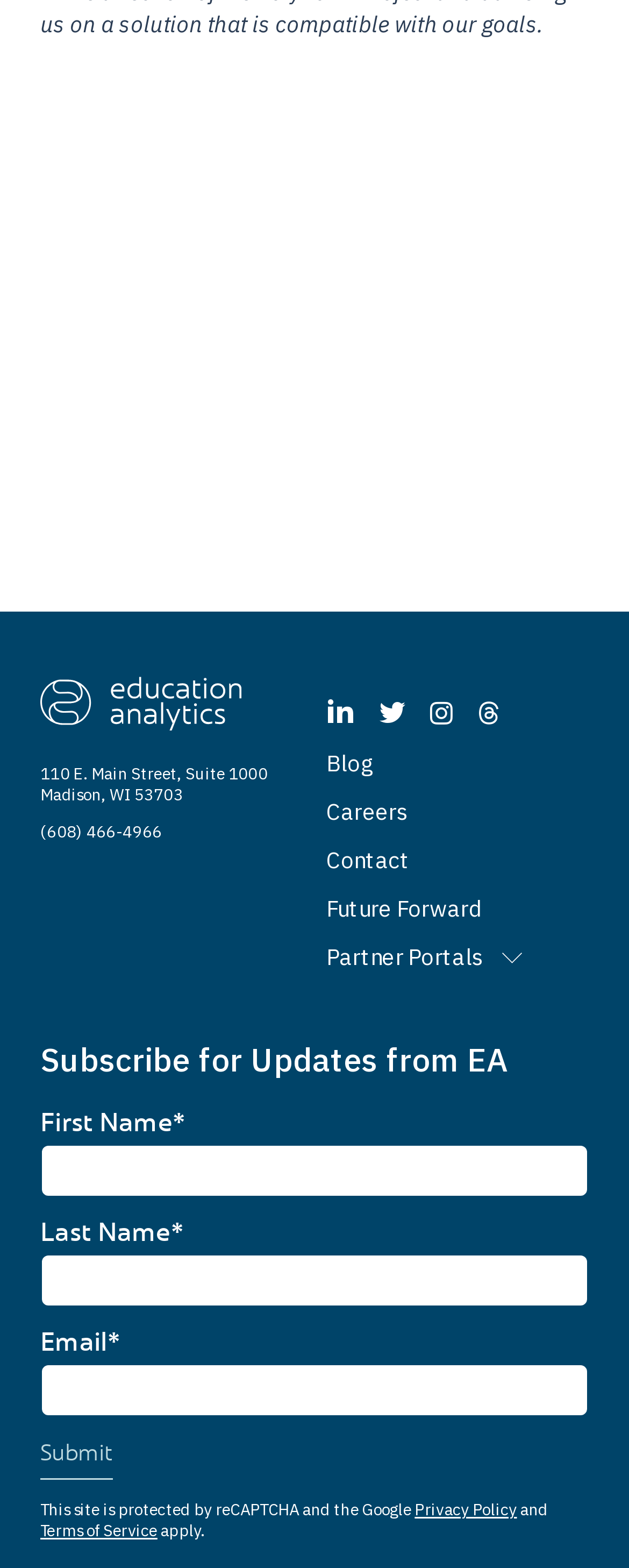Identify the bounding box of the HTML element described as: "Privacy Policy".

[0.659, 0.956, 0.822, 0.97]